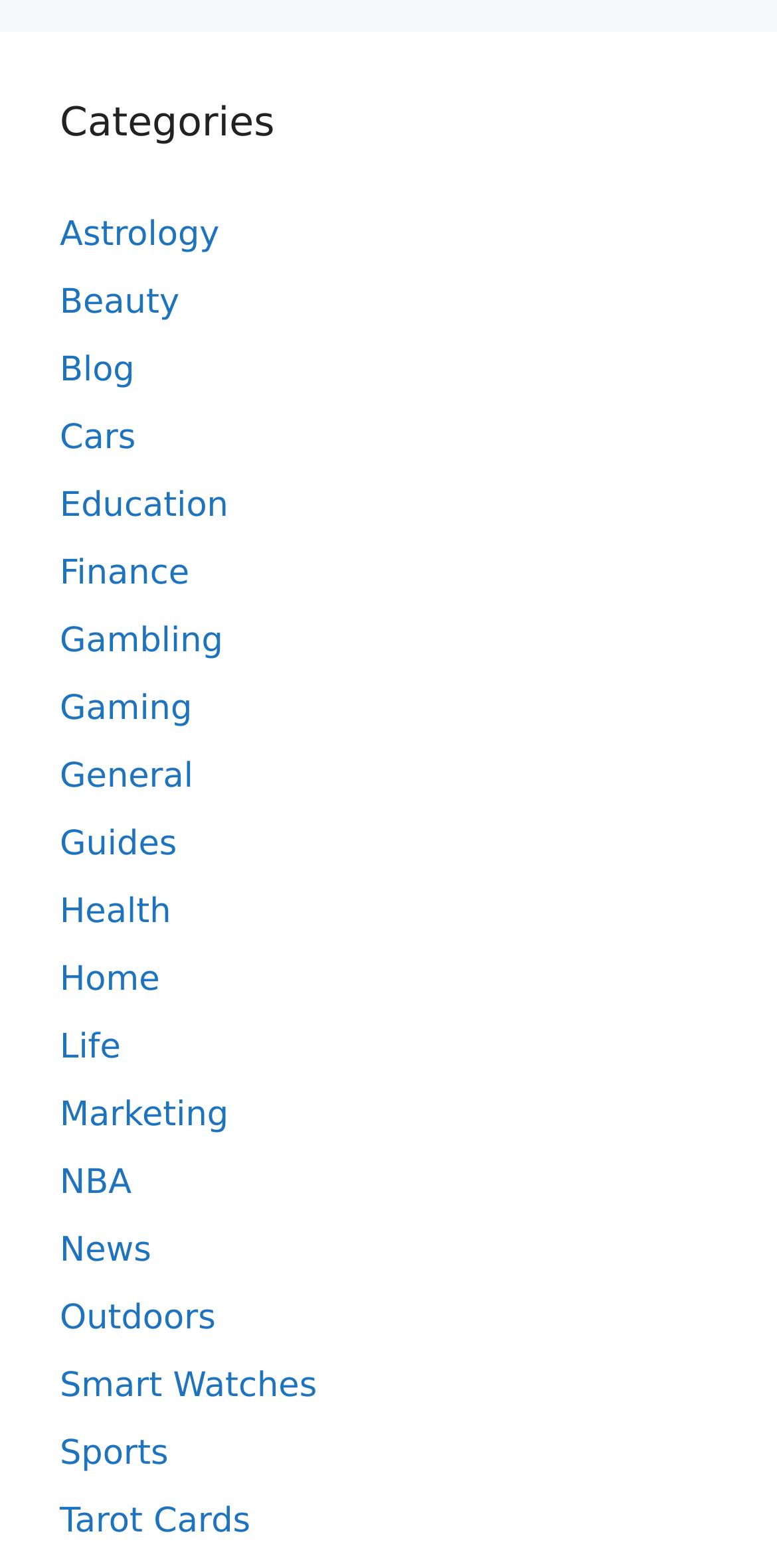Find the bounding box coordinates of the clickable area required to complete the following action: "Explore Gaming".

[0.077, 0.439, 0.247, 0.464]